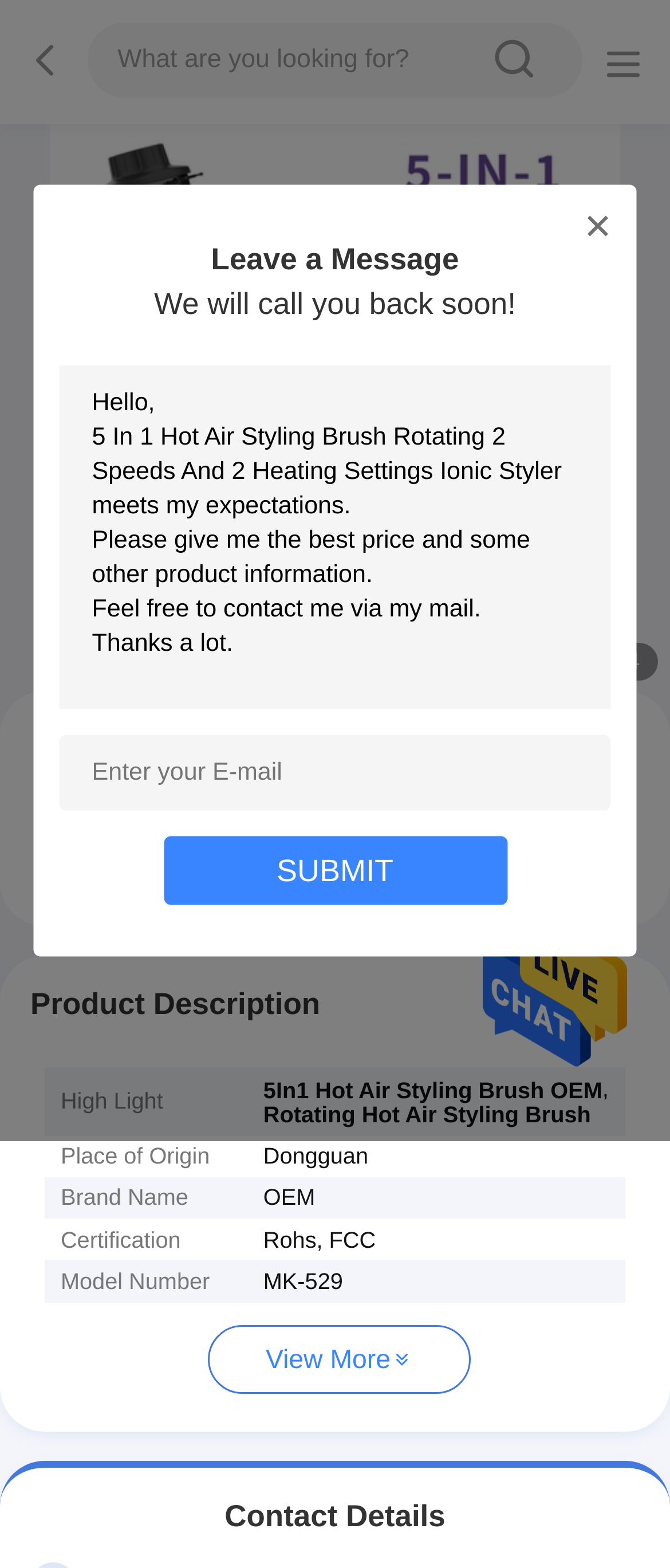Illustrate the webpage's structure and main components comprehensively.

This webpage is about a product called "5 In 1 Hot Air Styling Brush Rotating 2 Speeds And 2 Heating Settings Ionic Styler". At the top, there is a search bar with a magnifying glass icon and a placeholder text "What are you looking for?".

Below the search bar, there is a large image of the product, taking up most of the width of the page. To the right of the image, there are two buttons: "Get Best Price" and "Contact Now".

Underneath the image, there is a section with the product title and a brief description. Below this section, there is a table with several rows, each containing information about the product, such as its place of origin, brand name, certification, and model number.

On the left side of the page, there is a section with a heading "Product Description" and a table with several rows, each containing information about the product's features.

In the middle of the page, there is a section with a heading "Leave a Message" and a text box where users can enter their message. Below this section, there is a submit button.

At the bottom of the page, there is a section with contact details and a link to view more information about the product.

There are also several other elements on the page, including a link to the company's website, a rating system with four stars, and a few icons and buttons with various functions.